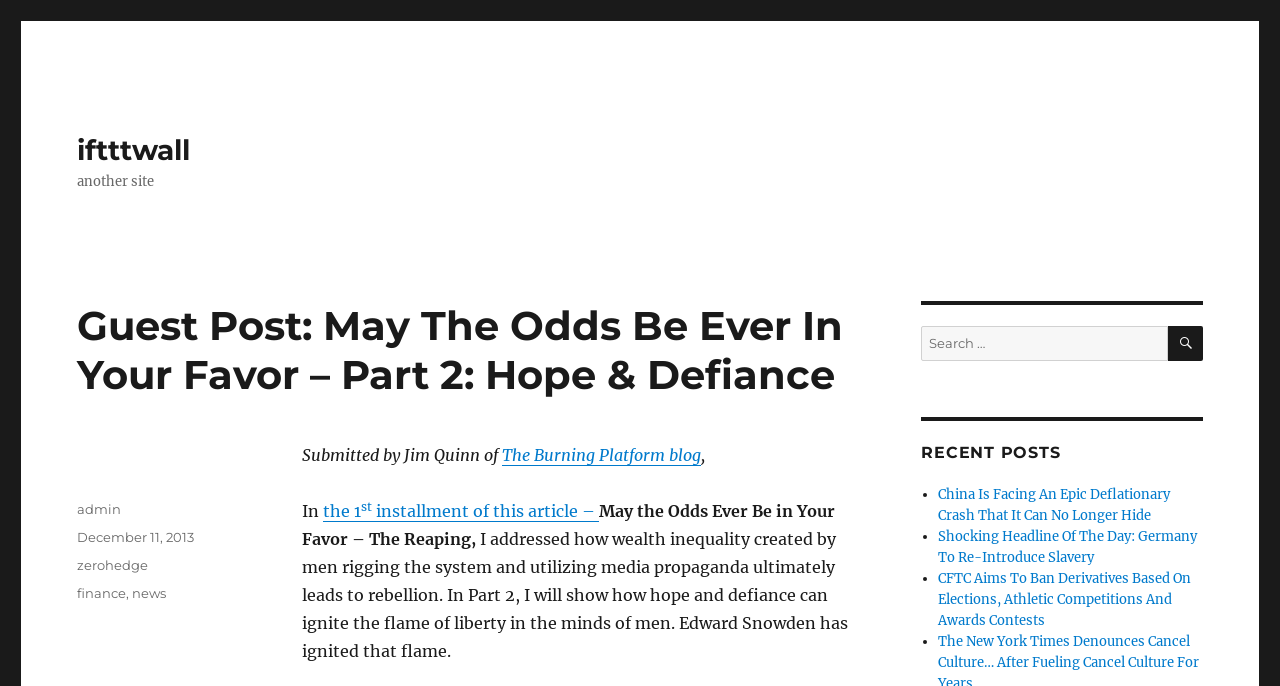Could you provide the bounding box coordinates for the portion of the screen to click to complete this instruction: "Check the author's profile"?

[0.06, 0.73, 0.095, 0.754]